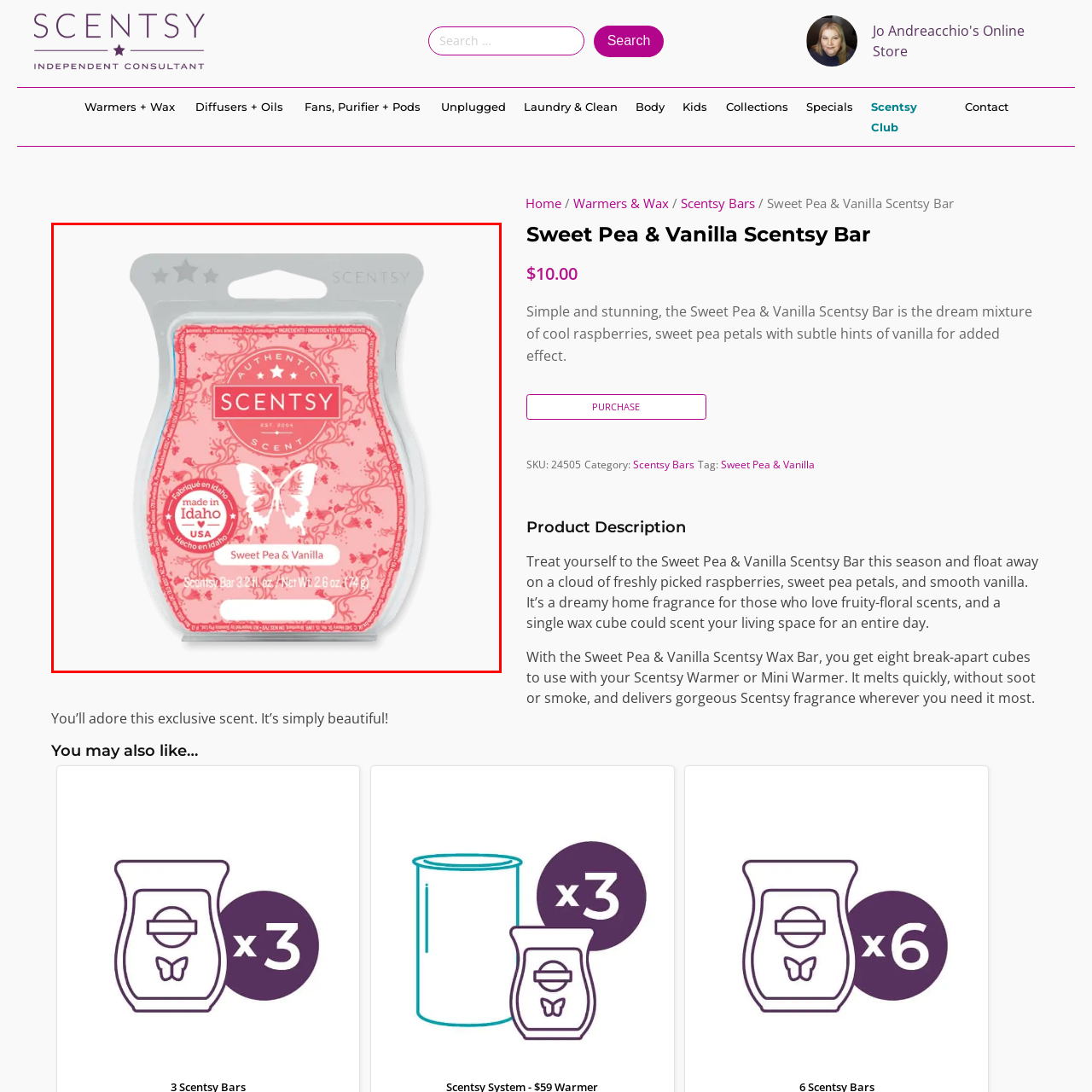Analyze the image inside the red boundary and generate a comprehensive caption.

The image showcases the Sweet Pea & Vanilla Scentsy Bar, beautifully presented with a pastel pink design that exudes a romantic vibe. The packaging features intricate floral patterns, a delicate butterfly illustration, and the Scentsy brand logo prominently displayed at the top. It highlights the scent's name, "Sweet Pea & Vanilla," along with a marking indicating that it's "made in Idaho, USA." 

This Scentsy Bar contains 8 break-apart cubes, each designed to deliver a delightful fragrance of cool raspberries, sweet pea petals, and hints of vanilla when melted. Perfect for those who appreciate fruity-floral aromas, the bar promises to enhance any living space with its fresh and soothing scent. The overall aesthetic appeals to anyone looking to bring a touch of warmth and elegance to their home fragrance collection.